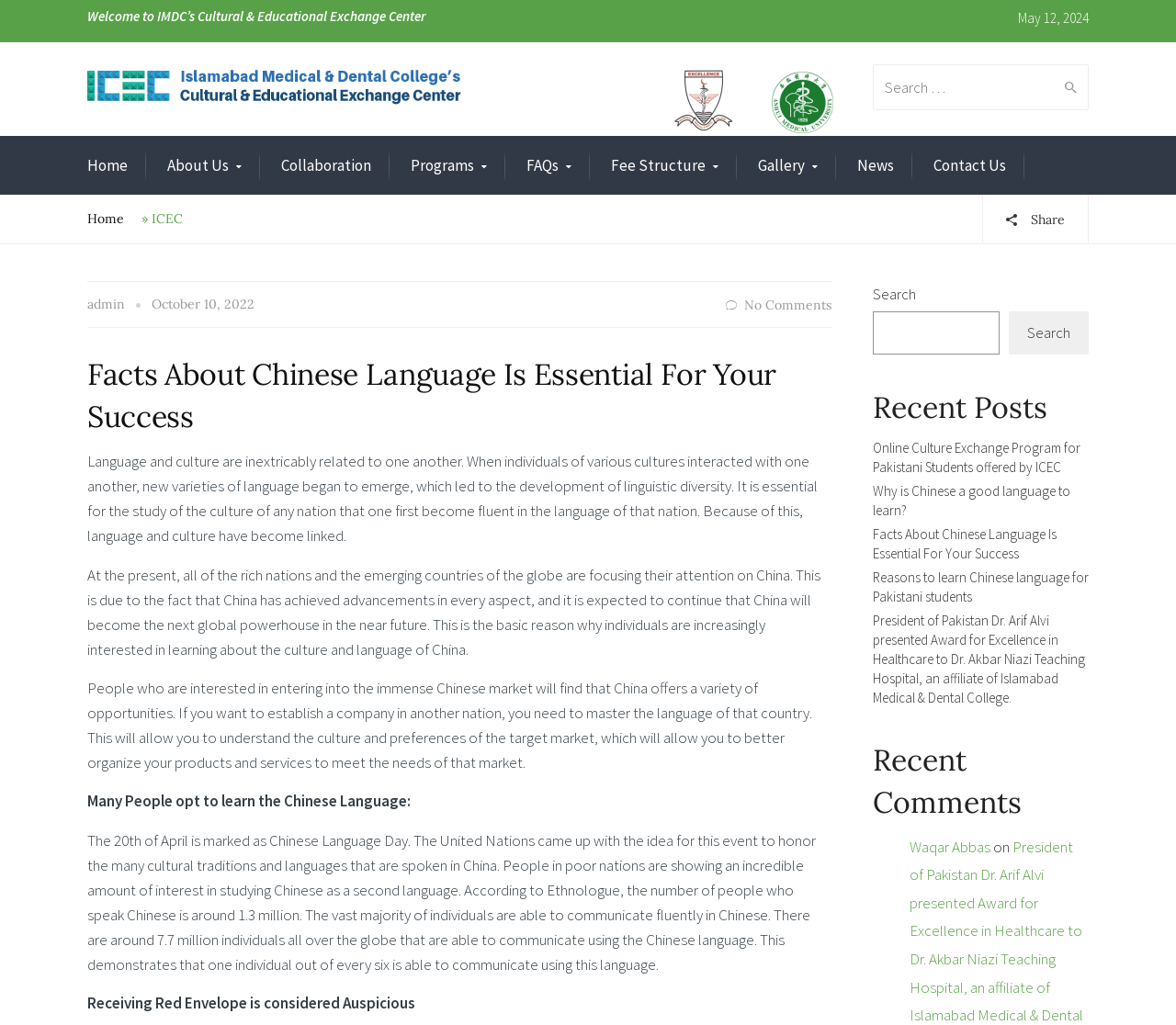Locate the bounding box of the UI element described by: "parent_node: Search name="s"" in the given webpage screenshot.

[0.742, 0.303, 0.85, 0.345]